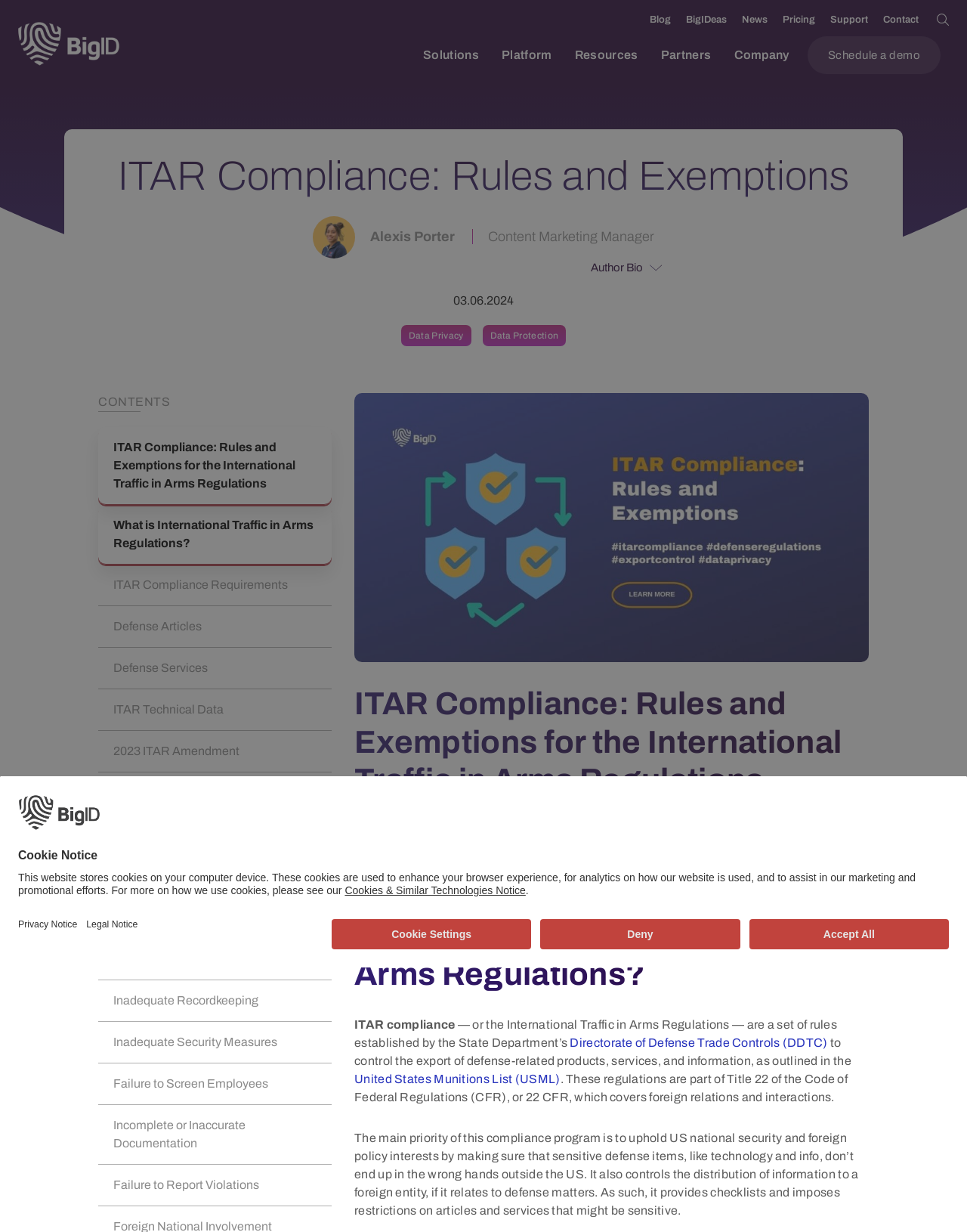Create a full and detailed caption for the entire webpage.

This webpage is about ITAR compliance, specifically focusing on the rules and exemptions of the International Traffic in Arms Regulations. At the top, there is a navigation menu with links to "Blog", "BigIDeas", "News", "Pricing", "Support", and "Contact". On the right side of the navigation menu, there is a search bar with a search button and a magnifying glass icon.

Below the navigation menu, there is a main content section. The title "ITAR Compliance: Rules and Exemptions" is prominently displayed, along with an avatar photo of the author, Alexis Porter, who is a Content Marketing Manager. The author's bio and a button to view more information about the author are also present.

The main content is divided into sections, with headings and links to specific topics related to ITAR compliance, such as "What is International Traffic in Arms Regulations?", "ITAR Compliance Requirements", and "Common ITAR Violations to Avoid". There is also an infographic illustrating ITAR compliance rules and exemptions.

The content is written in a formal tone and provides detailed information about ITAR compliance, including the purpose of the regulations, the types of defense-related products and services that are controlled, and the importance of upholding US national security and foreign policy interests.

At the bottom of the page, there is a button to open privacy settings and a cookie notice dialog box that provides information about the website's use of cookies and allows users to adjust their cookie settings.